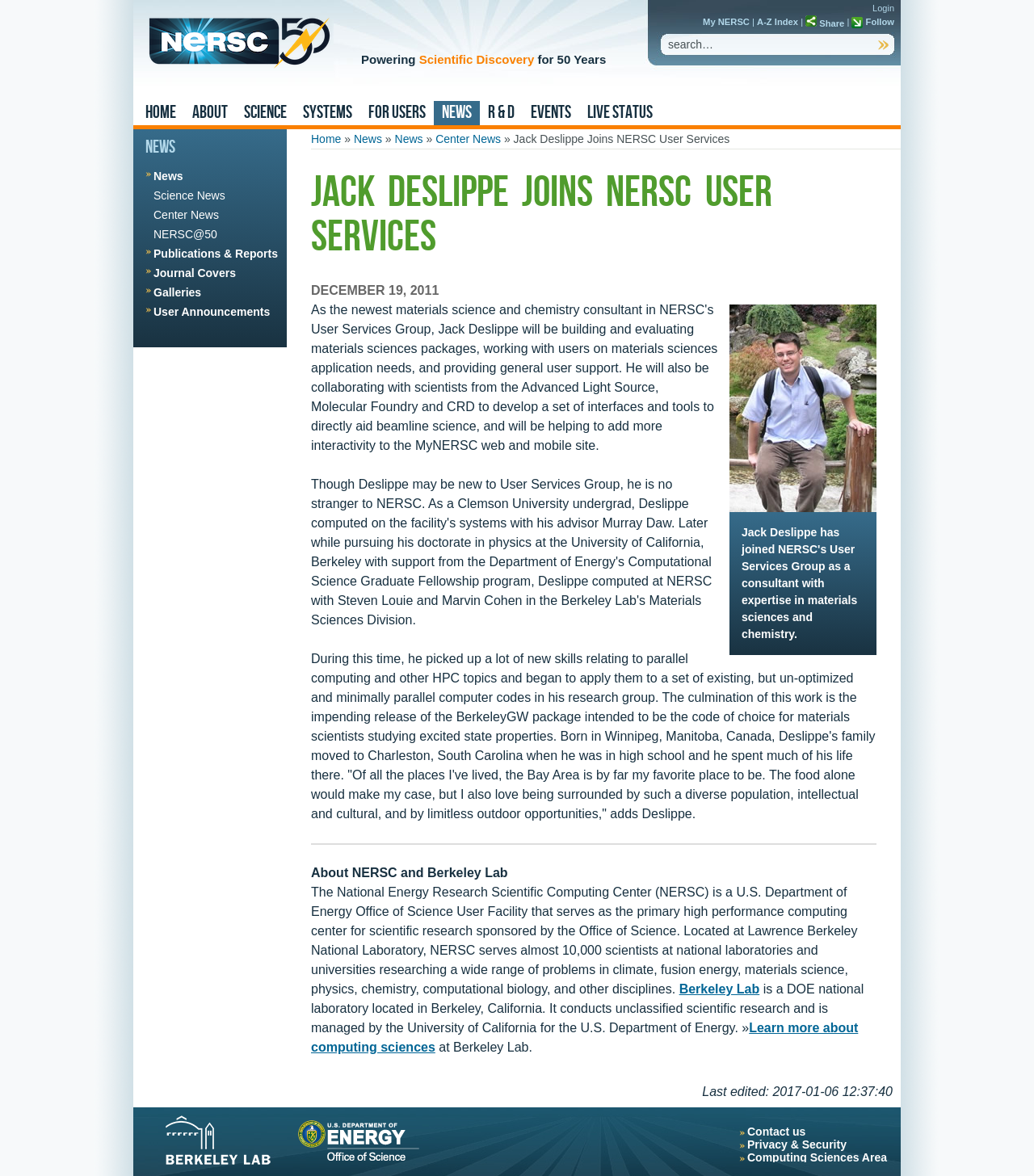Using the description "input value="search…" name="query" value="search…"", predict the bounding box of the relevant HTML element.

[0.638, 0.029, 0.845, 0.046]